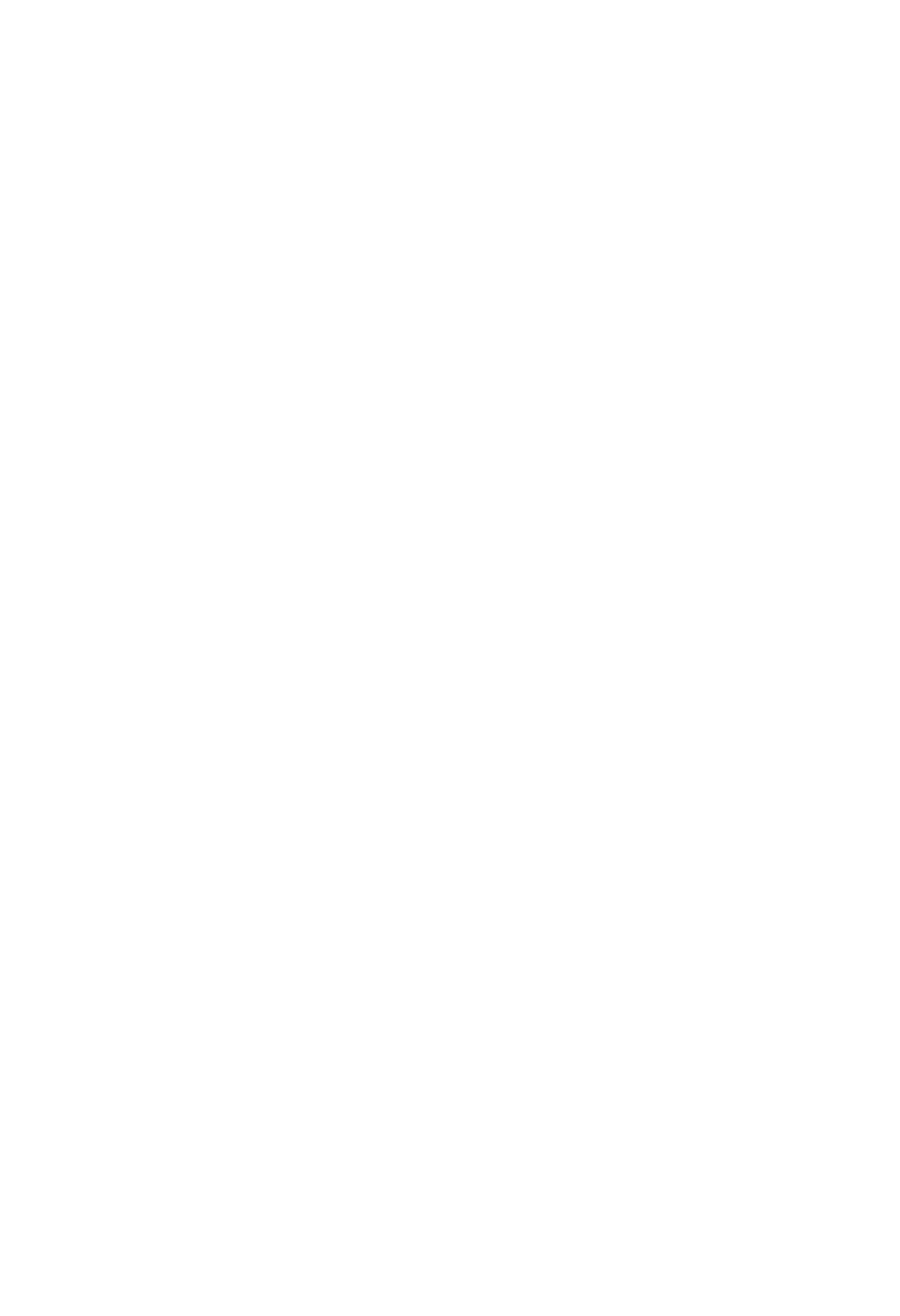Utilize the details in the image to give a detailed response to the question: What is the purpose of the search box?

The search box is located at the top of the webpage, and it has a button with the text 'Search'. This suggests that the purpose of the search box is to allow users to search for something on the website.